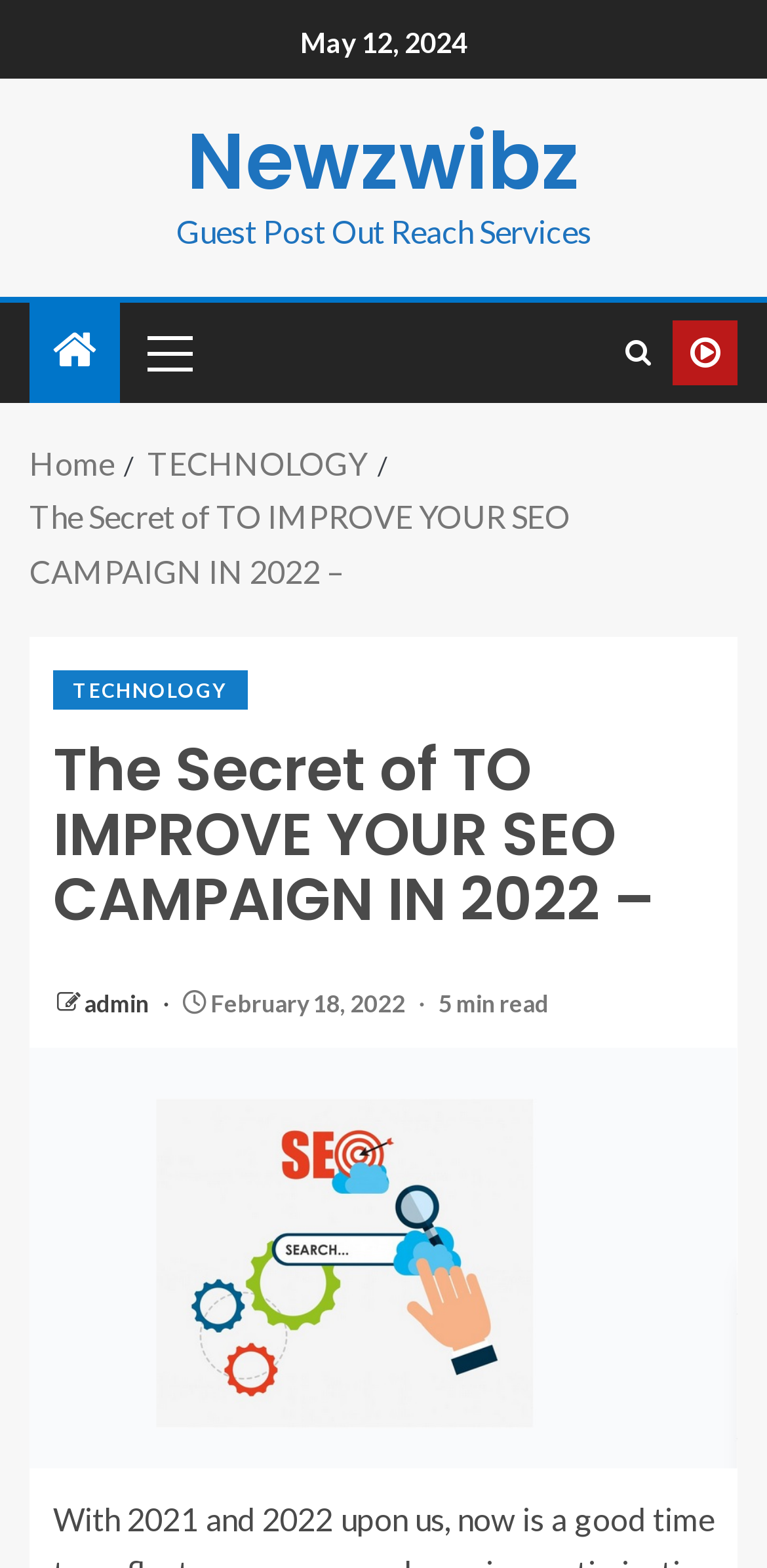Determine the bounding box for the described UI element: "TECHNOLOGY".

[0.069, 0.427, 0.322, 0.452]